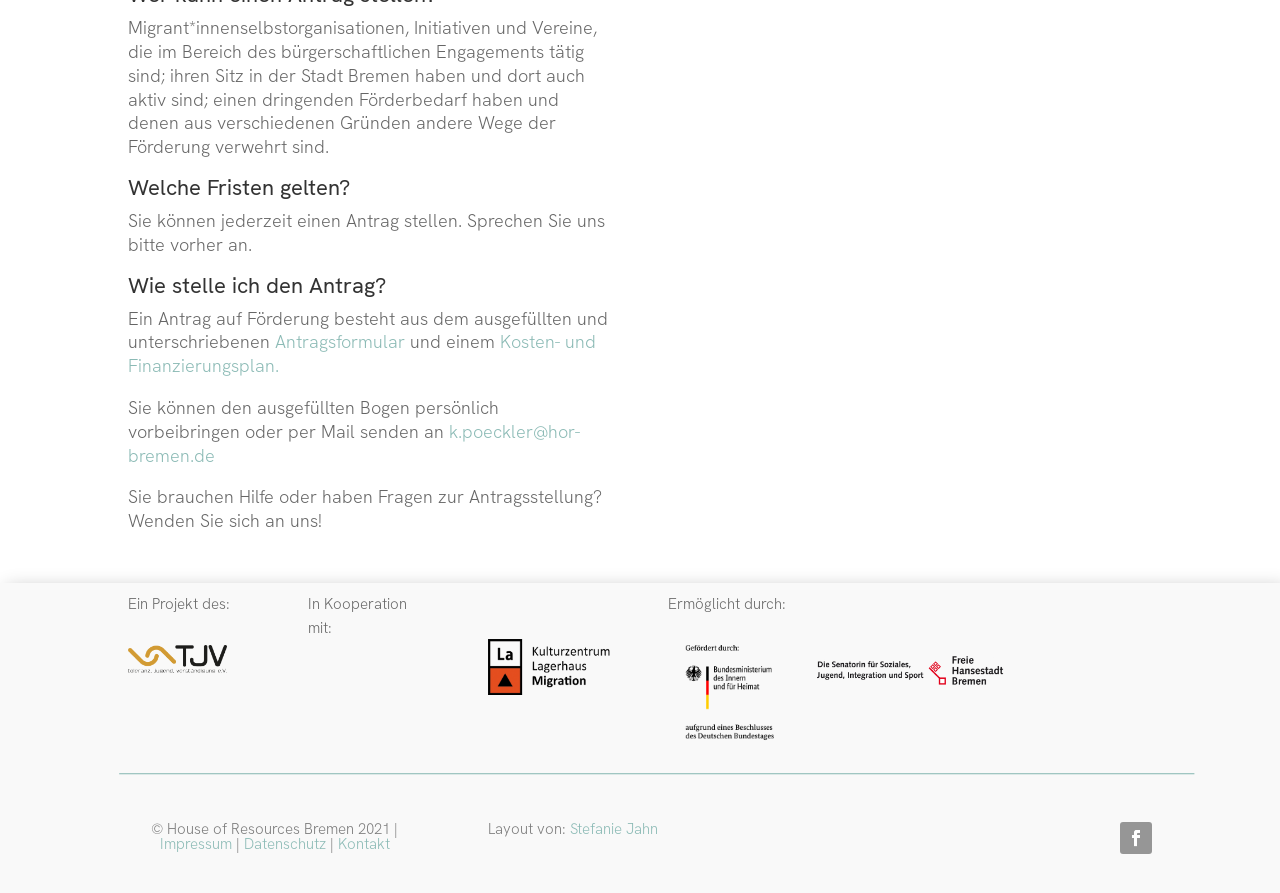Please specify the bounding box coordinates for the clickable region that will help you carry out the instruction: "Click the 'Datenschutz' link".

[0.191, 0.934, 0.255, 0.956]